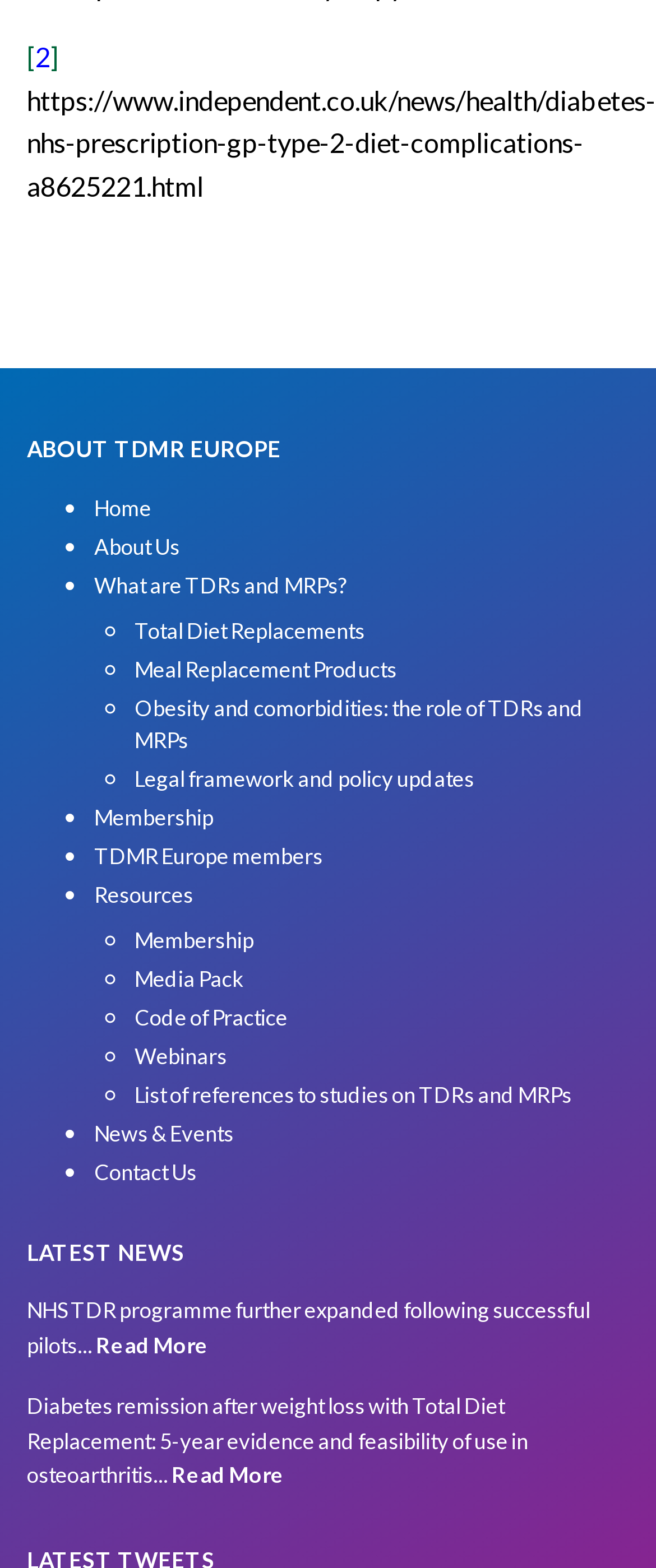Using the element description: "Code of Practice", determine the bounding box coordinates for the specified UI element. The coordinates should be four float numbers between 0 and 1, [left, top, right, bottom].

[0.205, 0.64, 0.438, 0.658]